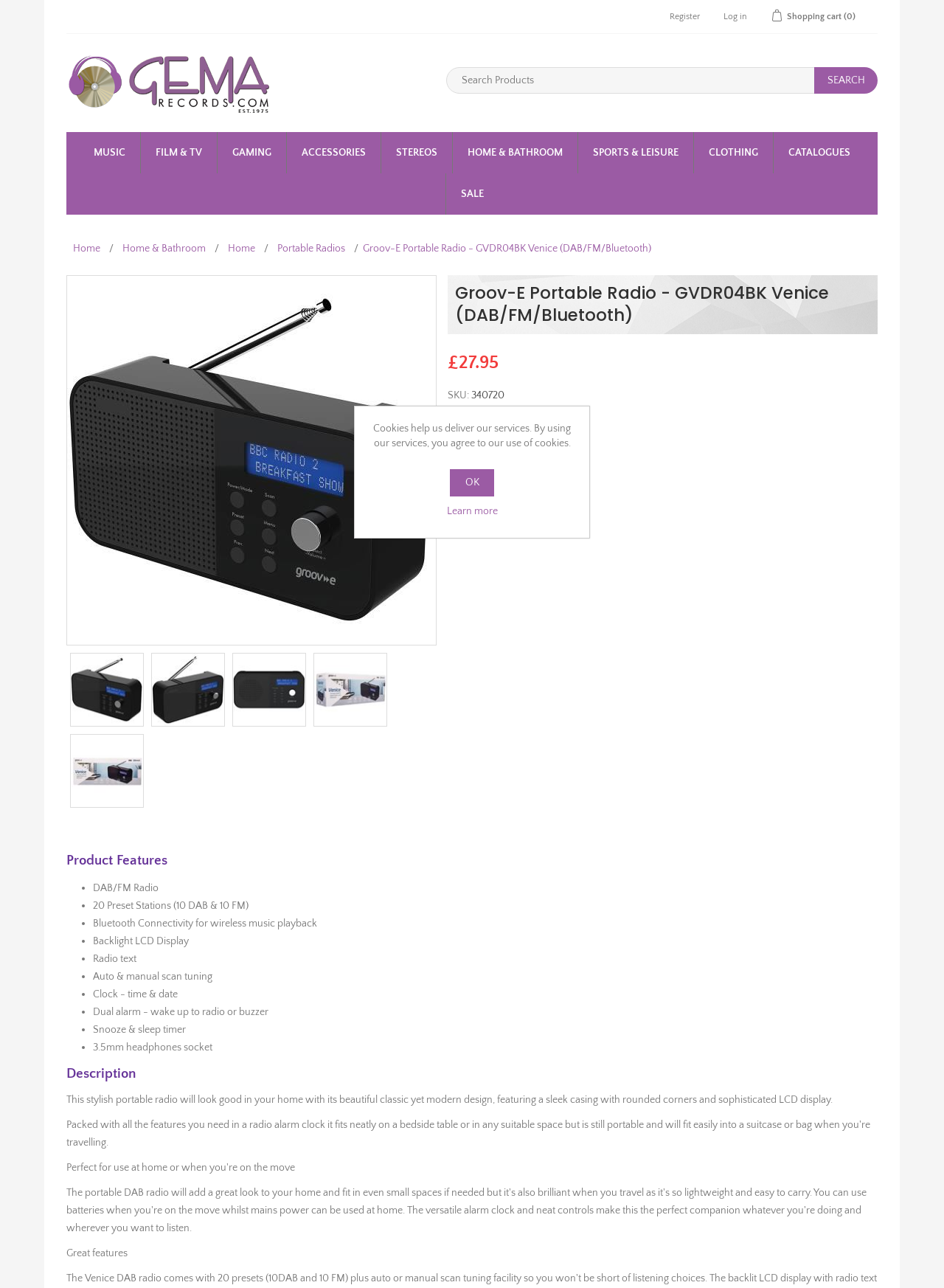Find the bounding box coordinates of the area that needs to be clicked in order to achieve the following instruction: "Log in to your account". The coordinates should be specified as four float numbers between 0 and 1, i.e., [left, top, right, bottom].

[0.766, 0.0, 0.791, 0.026]